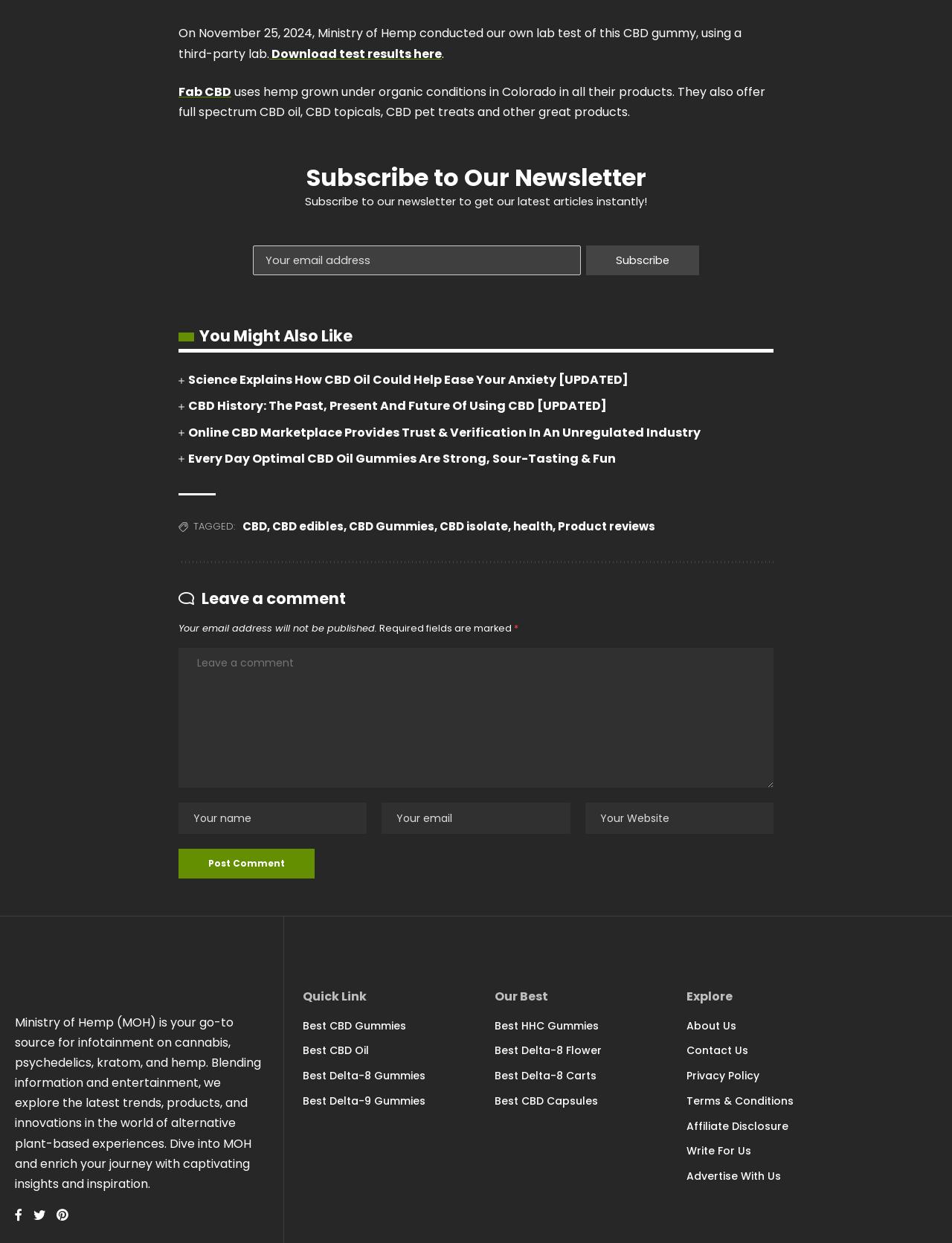Find the bounding box coordinates for the element that must be clicked to complete the instruction: "Post a comment". The coordinates should be four float numbers between 0 and 1, indicated as [left, top, right, bottom].

[0.188, 0.683, 0.33, 0.706]